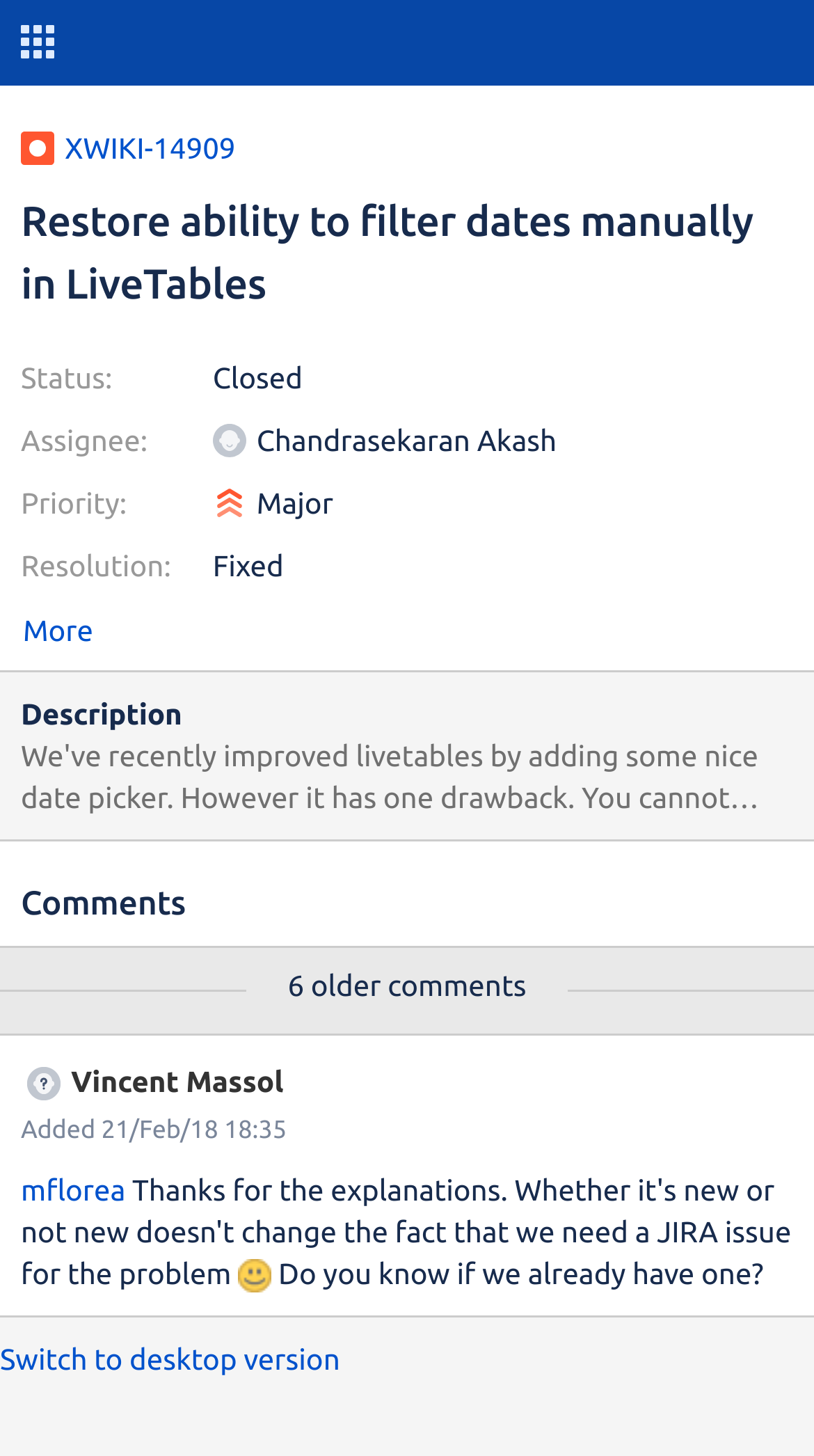Respond to the following query with just one word or a short phrase: 
What is the priority of this issue?

Major